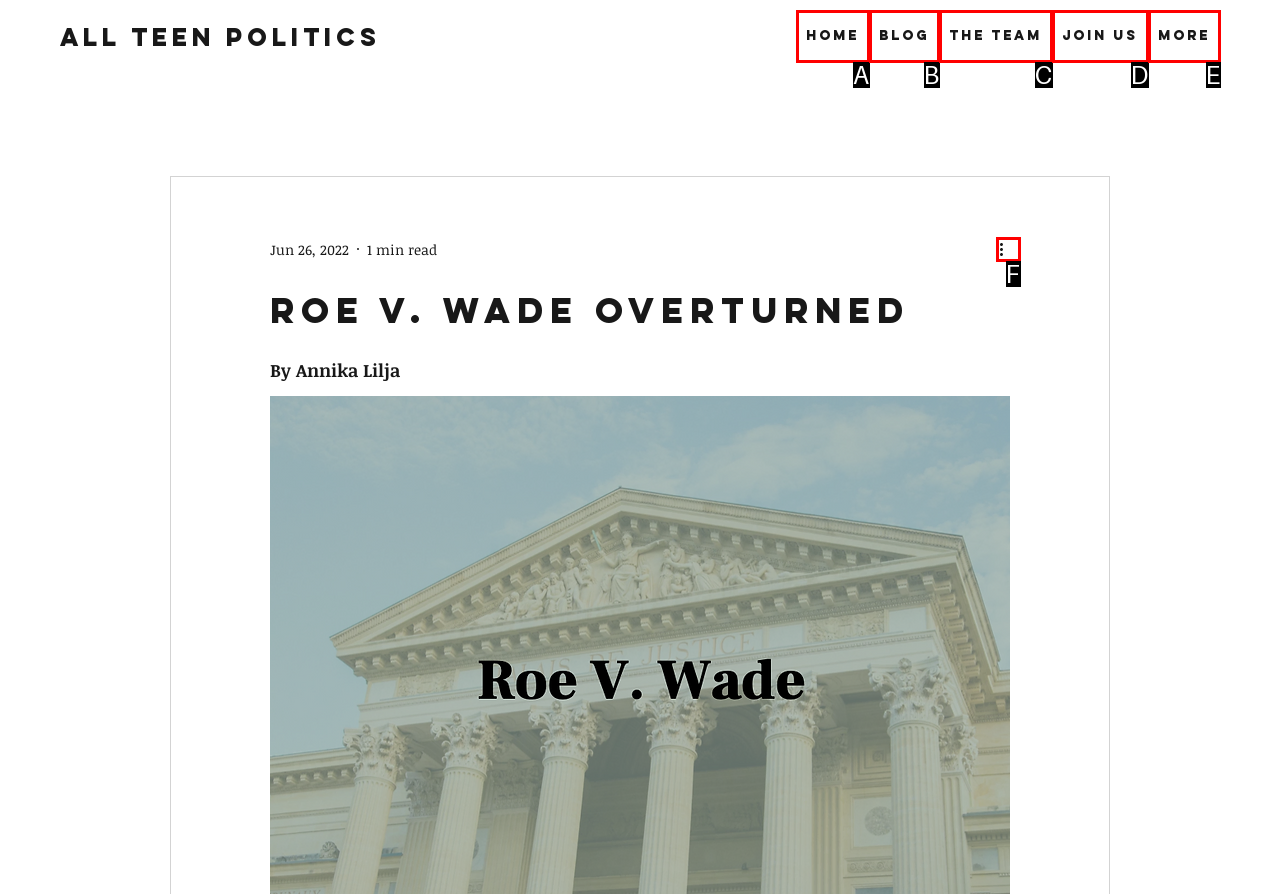Match the following description to the correct HTML element: The Team Indicate your choice by providing the letter.

C